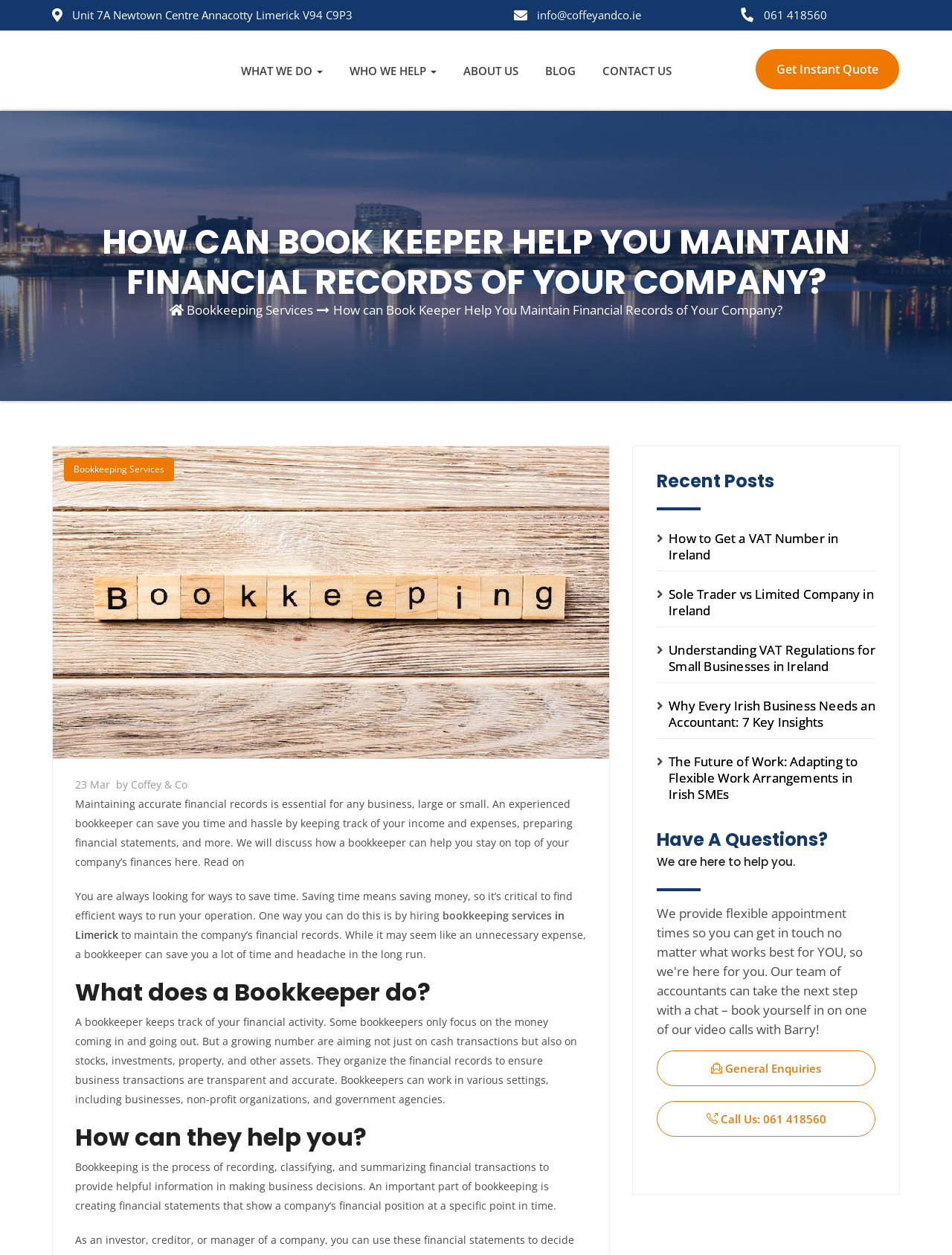Using the webpage screenshot, locate the HTML element that fits the following description and provide its bounding box: "info@coffeyandco.ie".

[0.564, 0.006, 0.674, 0.018]